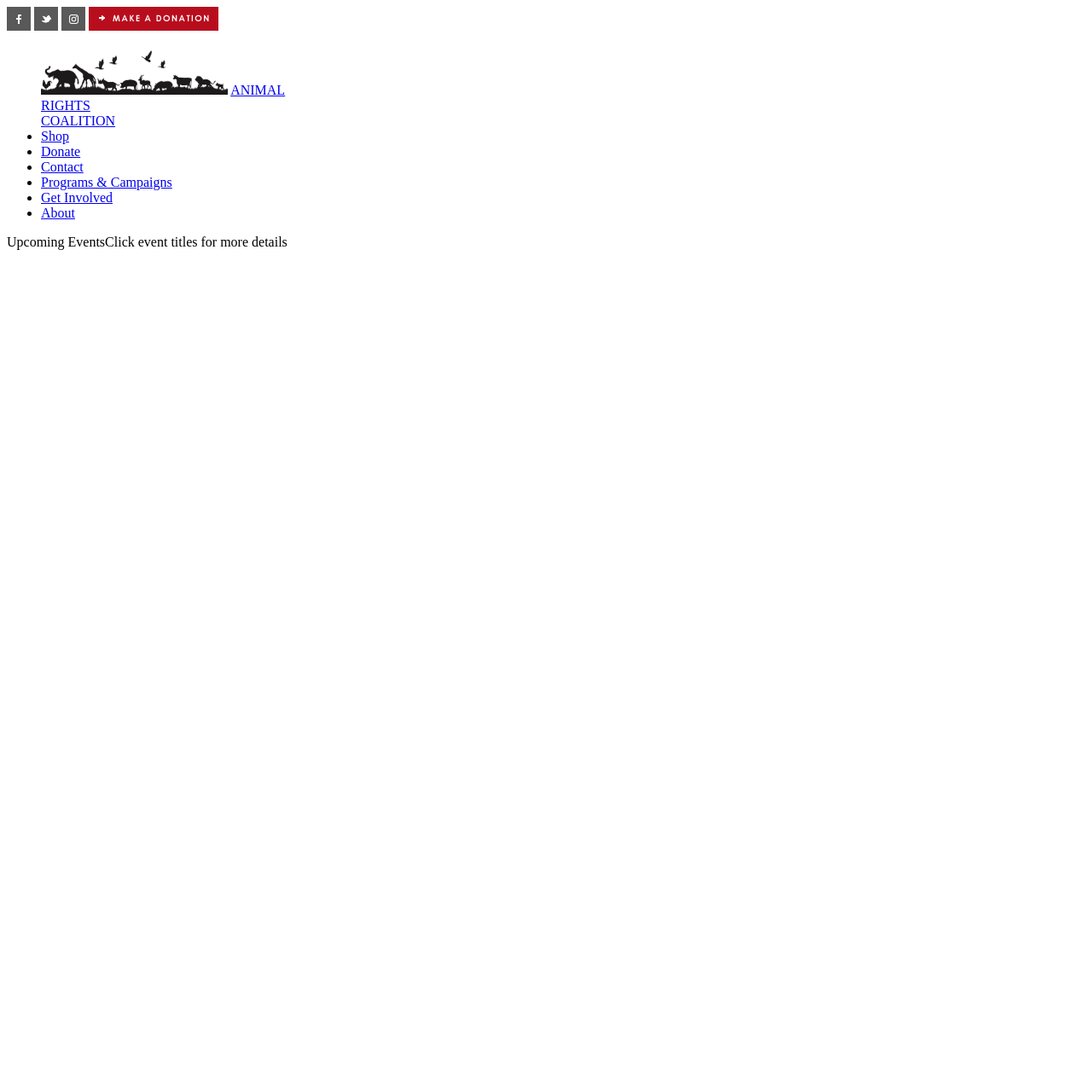Give a concise answer using one word or a phrase to the following question:
Are there any images on the webpage?

Yes